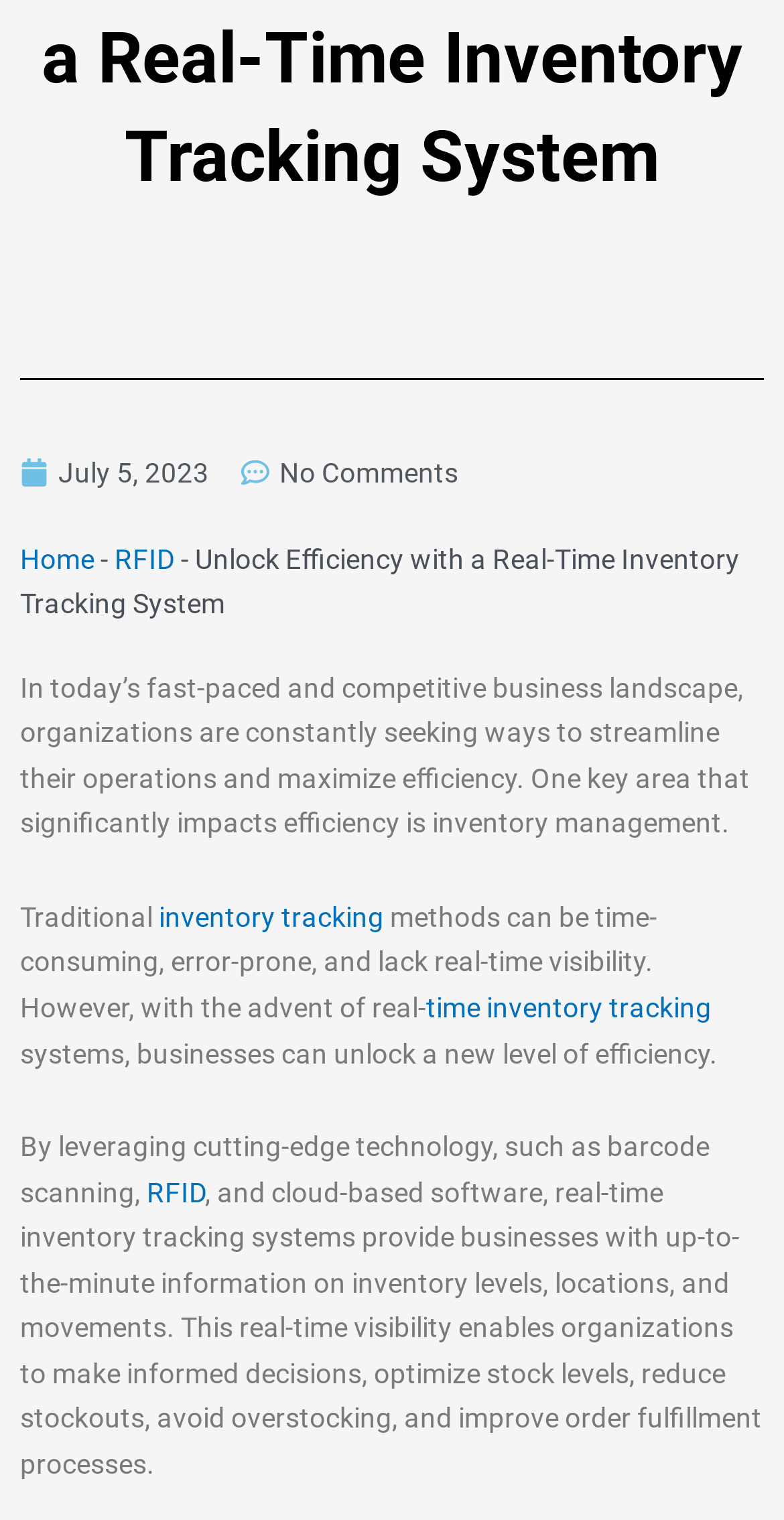Please answer the following question using a single word or phrase: What technology is used in real-time inventory tracking systems?

Barcode scanning and RFID